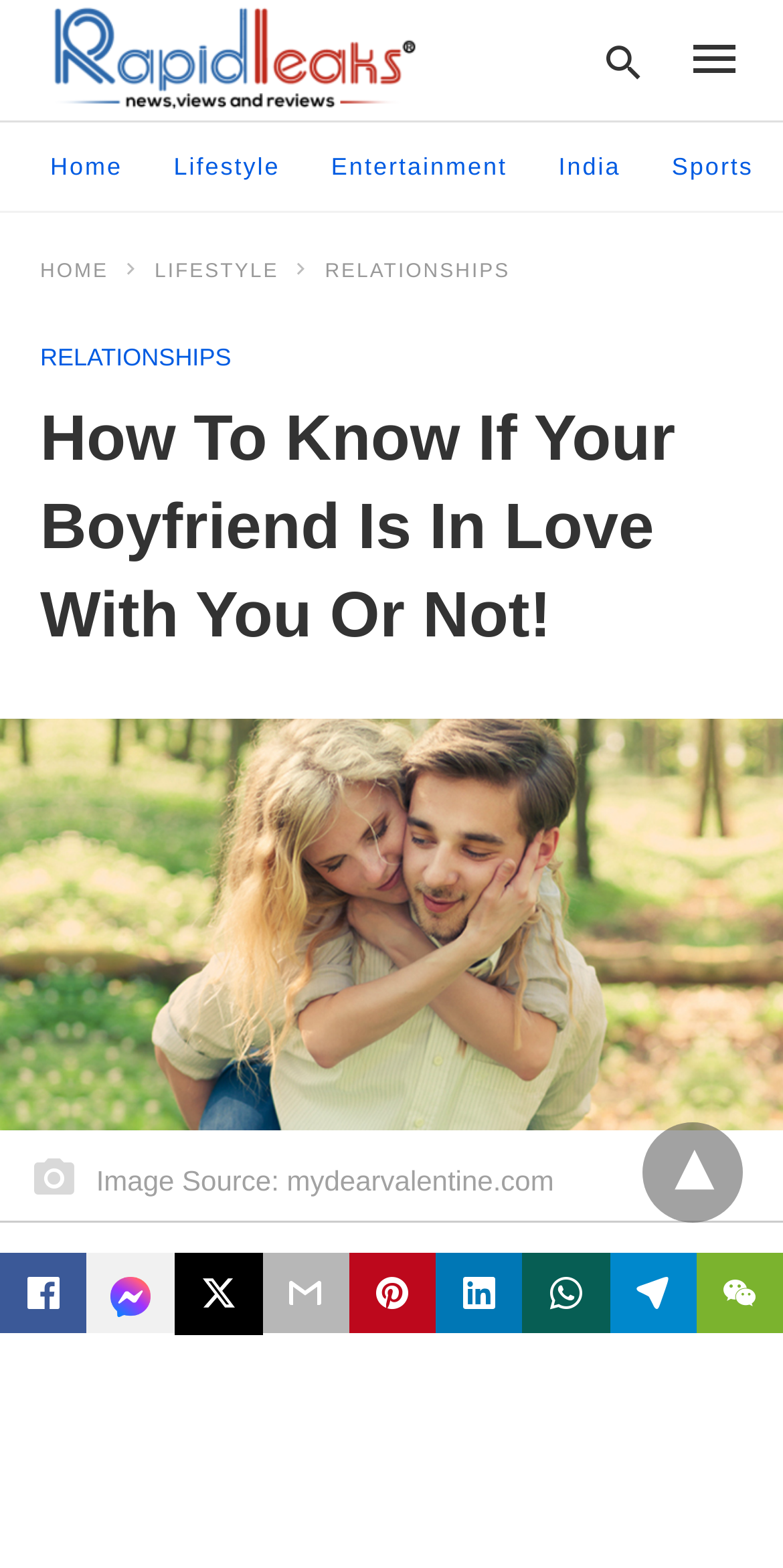Determine the bounding box coordinates of the clickable element to complete this instruction: "Share on Facebook". Provide the coordinates in the format of four float numbers between 0 and 1, [left, top, right, bottom].

[0.111, 0.799, 0.224, 0.857]